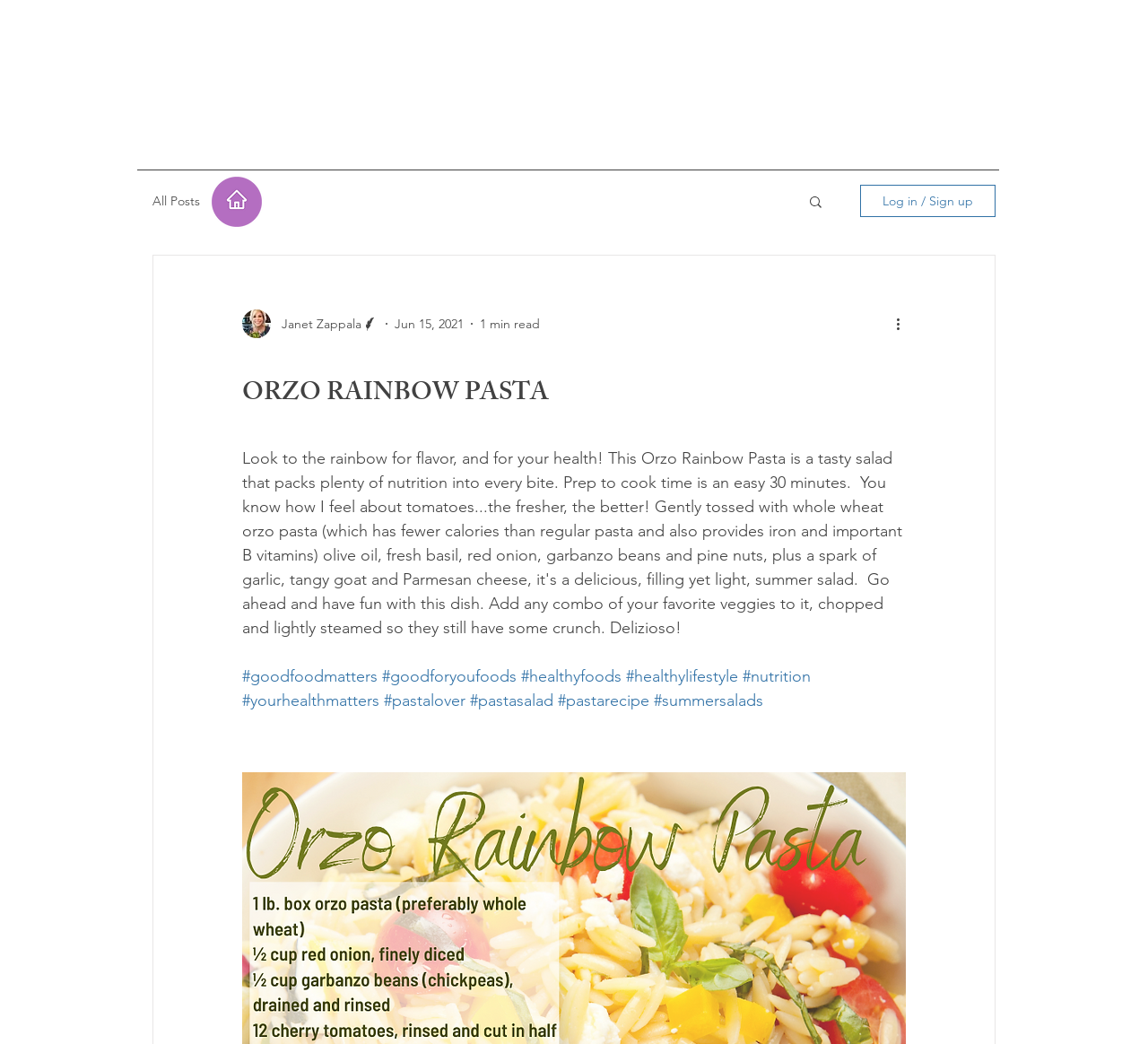What is the date of the article? From the image, respond with a single word or brief phrase.

Jun 15, 2021